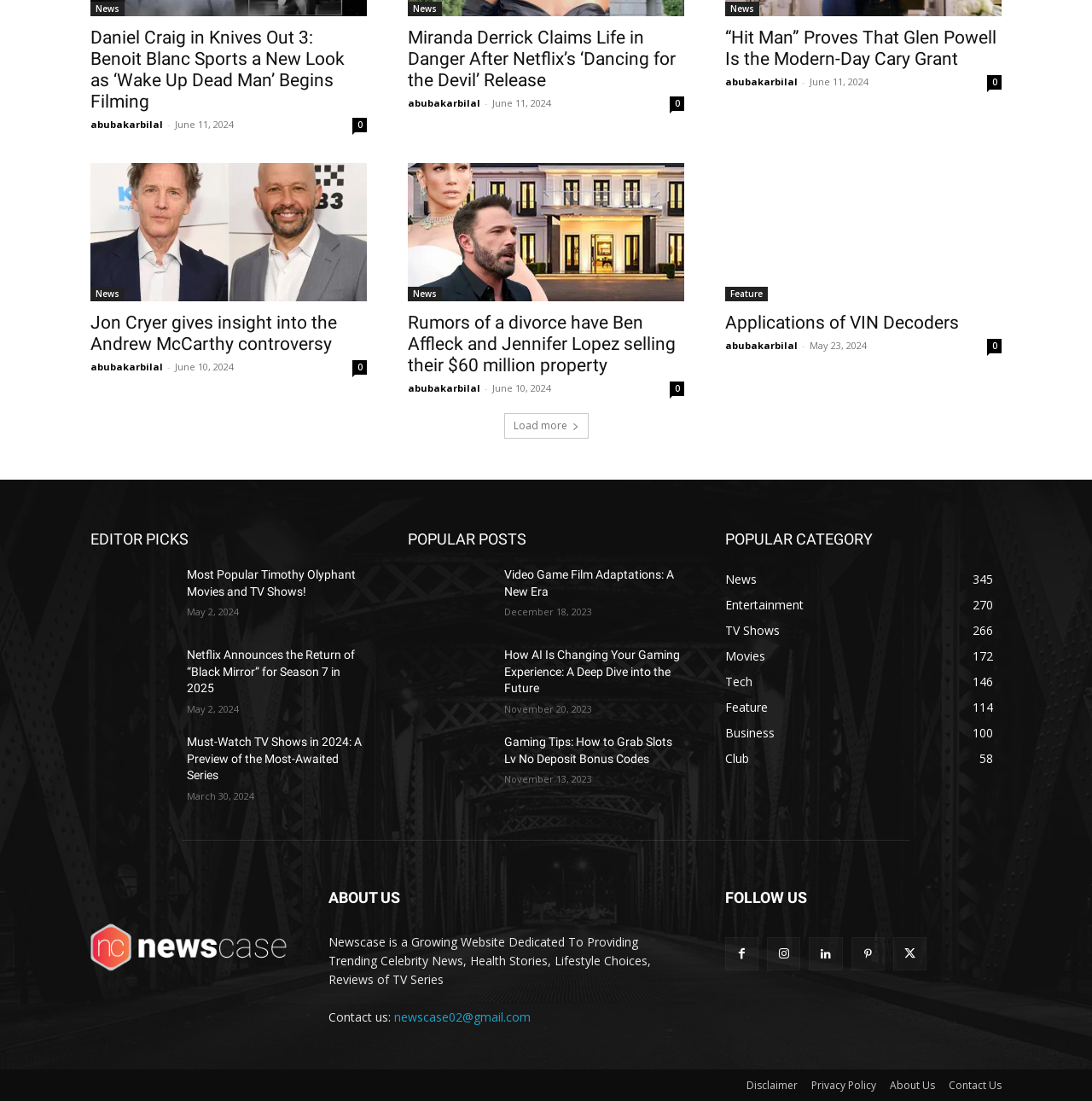Identify the bounding box coordinates of the HTML element based on this description: "Pinterest".

[0.779, 0.851, 0.81, 0.881]